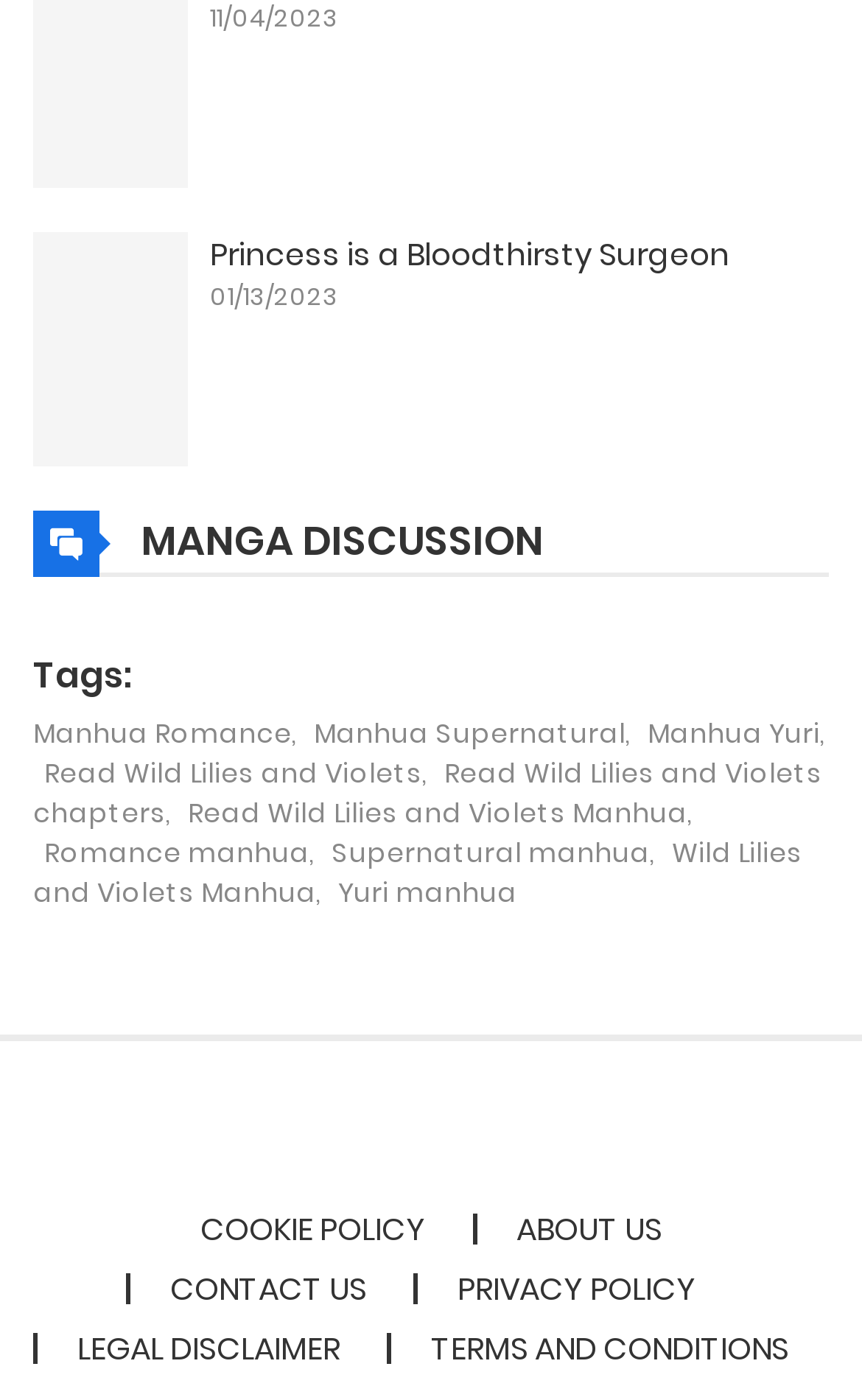Determine the bounding box coordinates of the element that should be clicked to execute the following command: "Read the news about LNG prices".

None